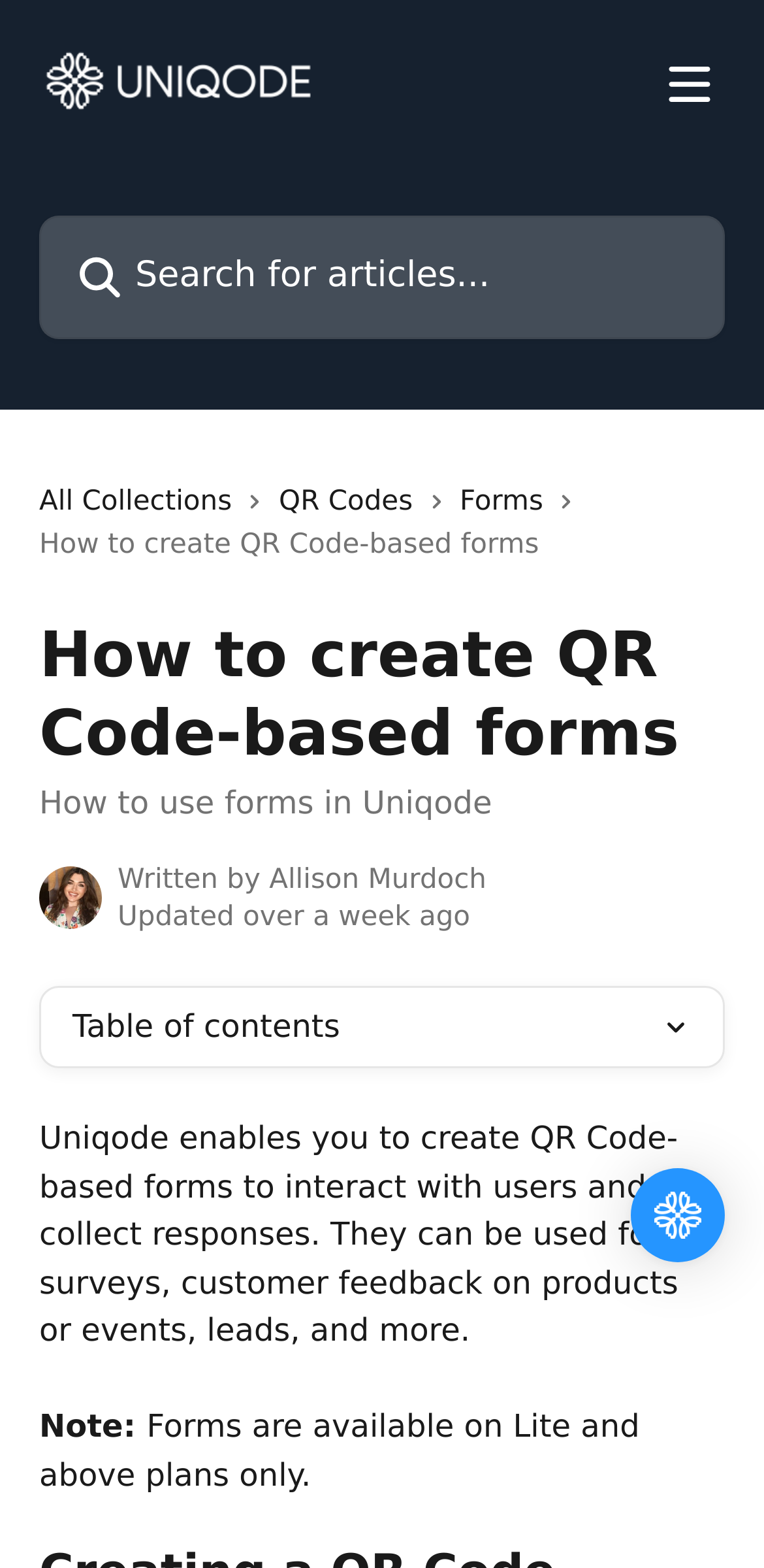What is the author of this article?
Please respond to the question with as much detail as possible.

I found the author's name by looking at the avatar image with the text 'Written by' next to it, which indicates that the author's name is Allison Murdoch.